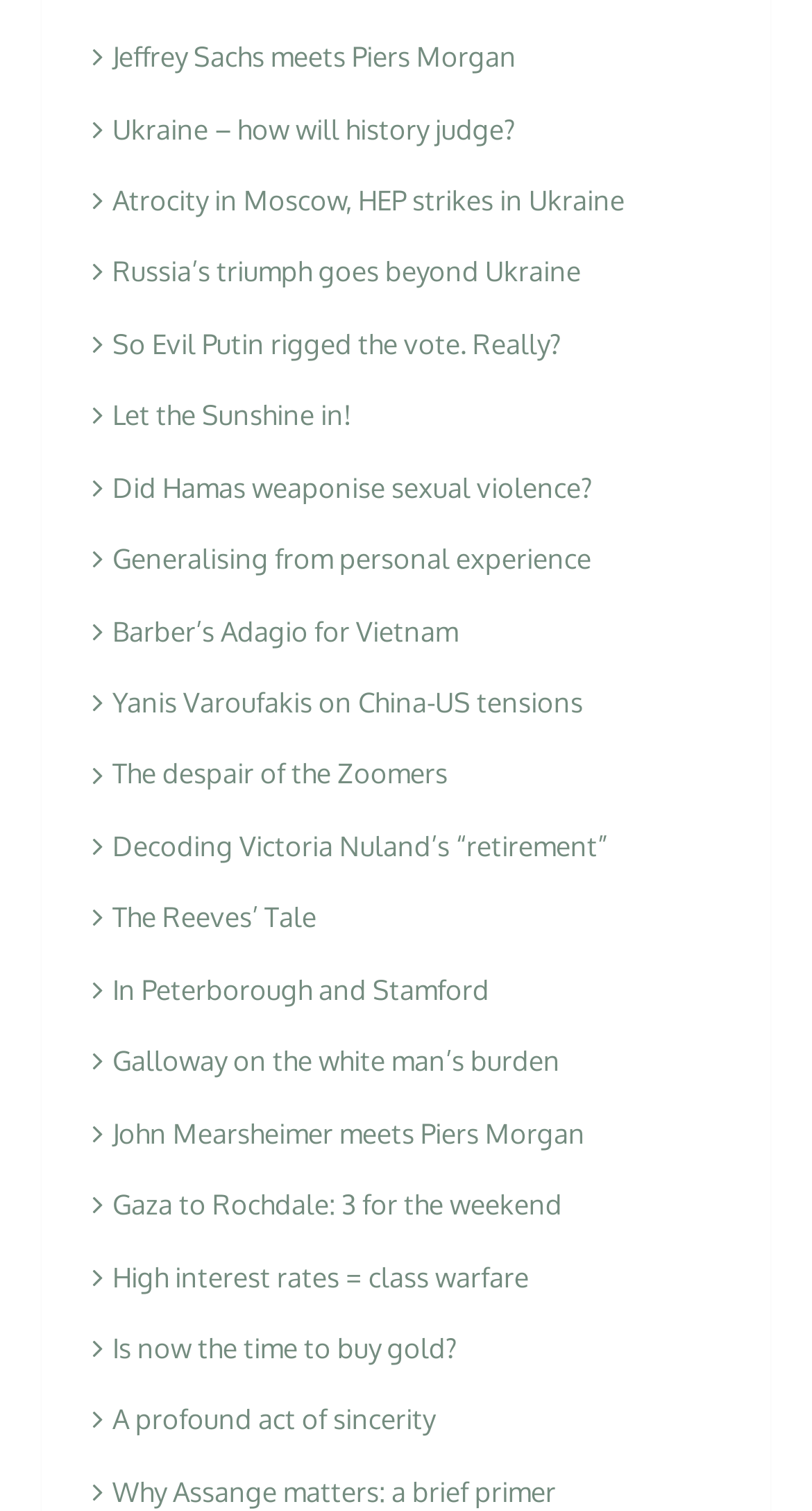Point out the bounding box coordinates of the section to click in order to follow this instruction: "Click on the 'Posts published on June 1, 2024' link".

None